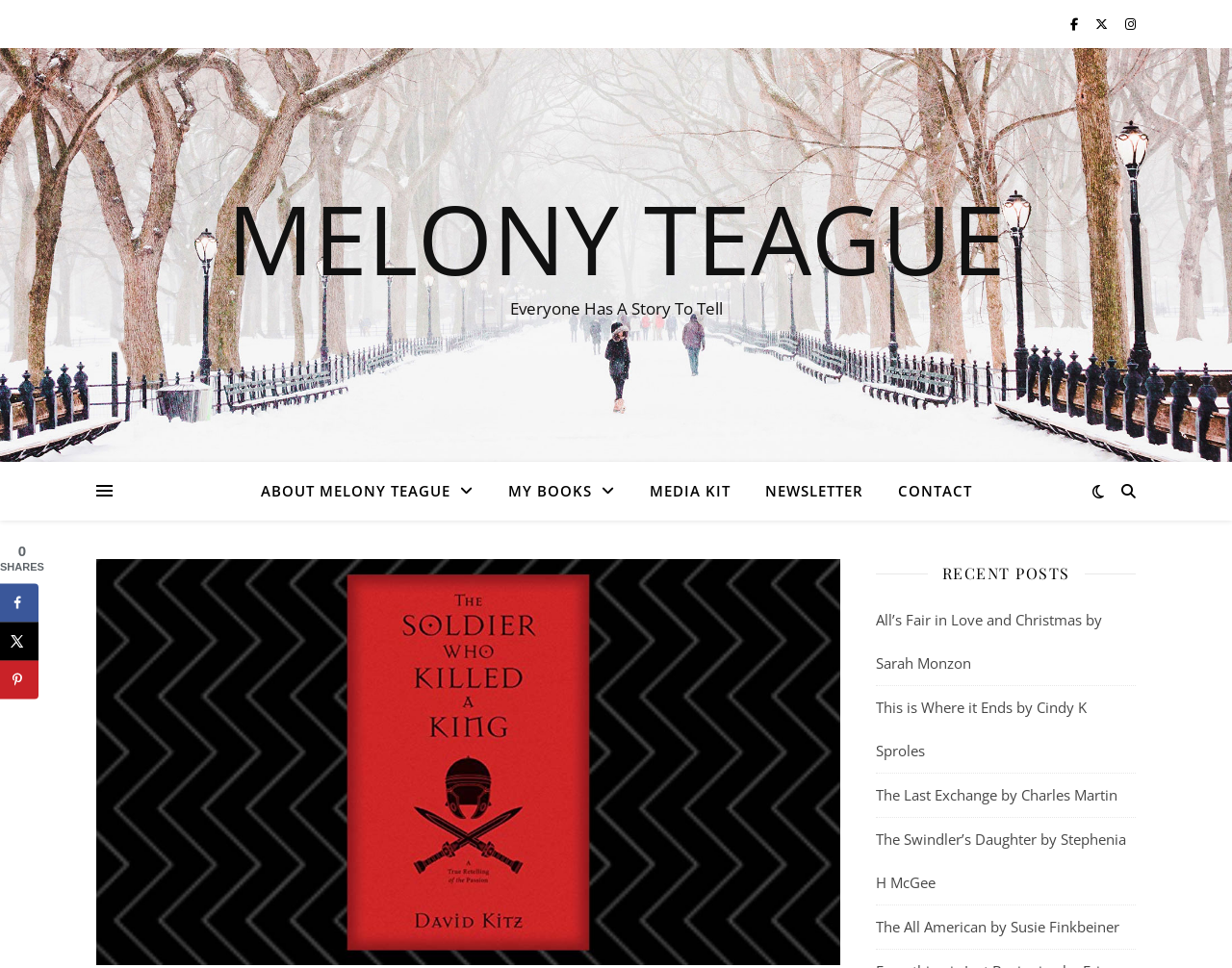What is the title of the first book listed?
Please provide a full and detailed response to the question.

The webpage has a section titled 'RECENT POSTS' which lists several books. The first book listed is 'All’s Fair in Love and Christmas' by Sarah Monzon.